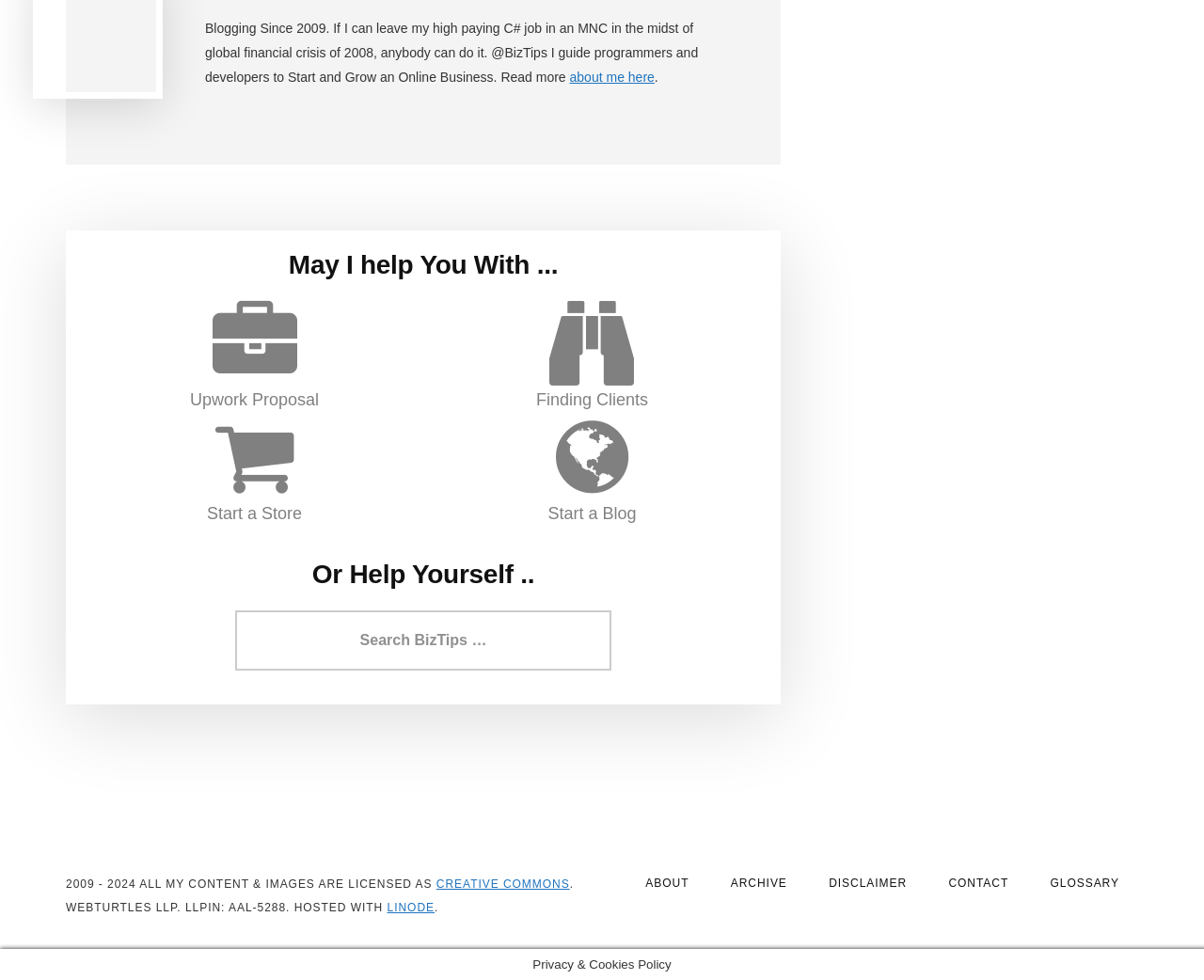What is the theme of the website?
Kindly give a detailed and elaborate answer to the question.

The text 'I guide programmers and developers to Start and Grow an Online Business' and the links to 'Upwork Proposal', 'Finding Clients', 'Start a Store', and 'Start a Blog' suggest that the website is focused on online business.